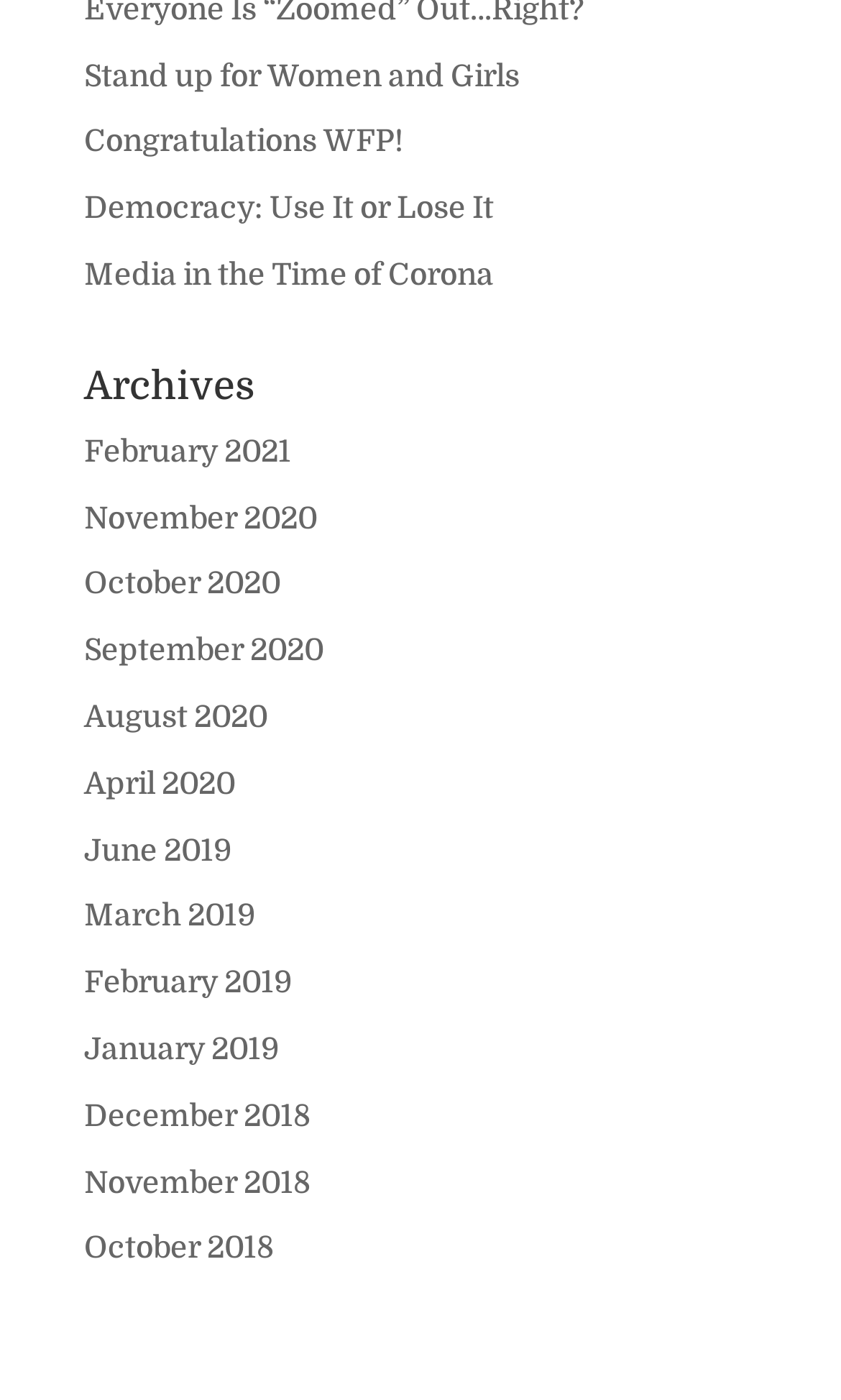Please indicate the bounding box coordinates for the clickable area to complete the following task: "View Stand up for Women and Girls". The coordinates should be specified as four float numbers between 0 and 1, i.e., [left, top, right, bottom].

[0.1, 0.041, 0.618, 0.066]